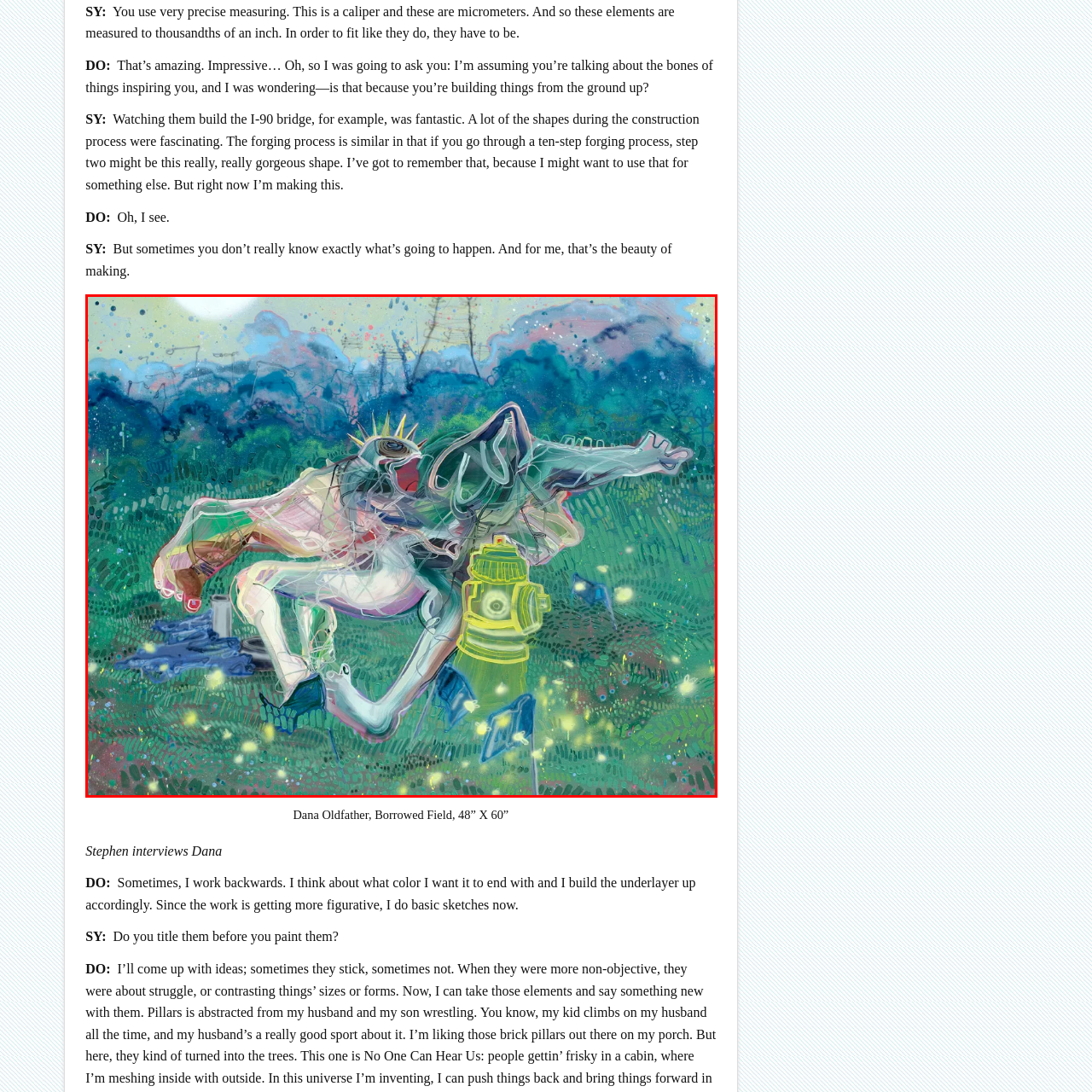Describe fully the image that is contained within the red bounding box.

The image features a vibrant and abstract representation of a figure seemingly in motion, blending with its surroundings in a colorful, dream-like landscape. The figure, outlined with fluid strokes, appears to be joyfully engaged in an activity, surrounded by a richly textured background of greens and blues that suggest a lush outdoor environment. Notable elements include a bright yellow fire hydrant that provides a striking contrast against the backdrop, and the playful use of light and color evokes a sense of whimsy and energy. This artwork reflects themes of creativity and spontaneity, inviting viewers to delve into the emotions and narratives embedded in the swirling colors and dynamic forms.